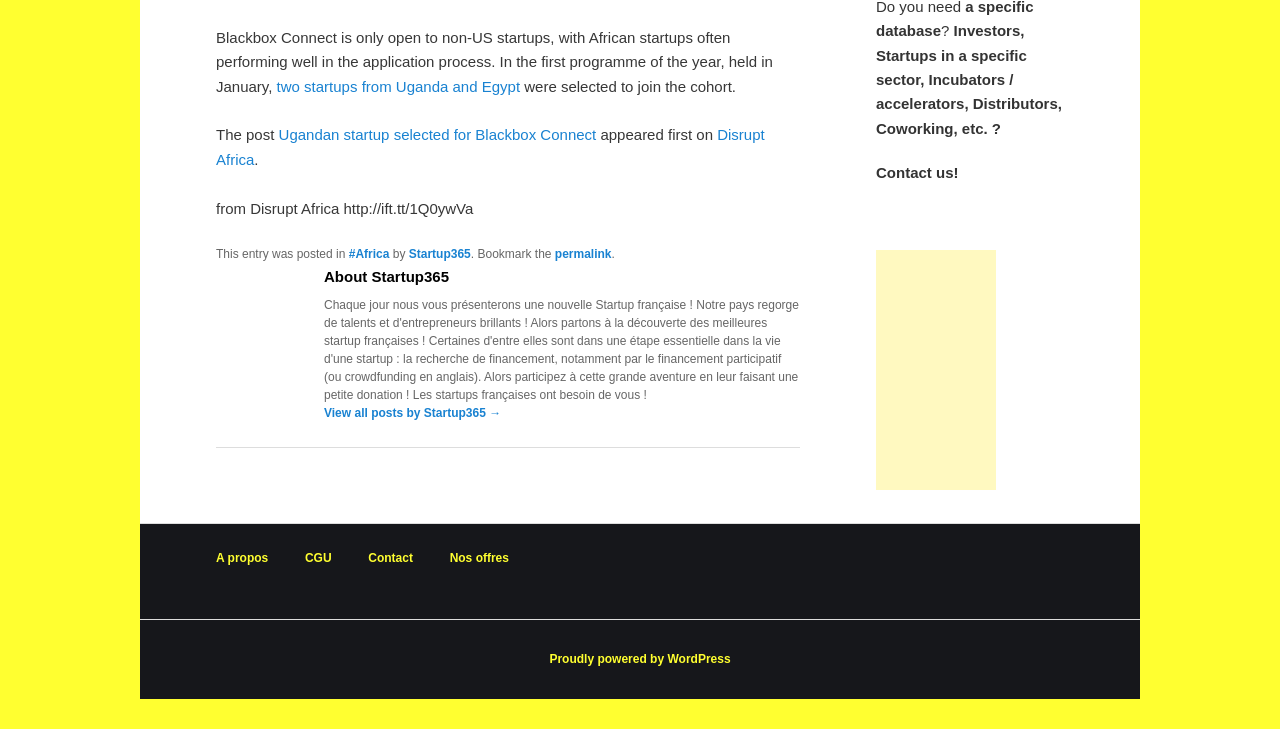Please mark the clickable region by giving the bounding box coordinates needed to complete this instruction: "View all posts by Startup365".

[0.253, 0.557, 0.392, 0.576]